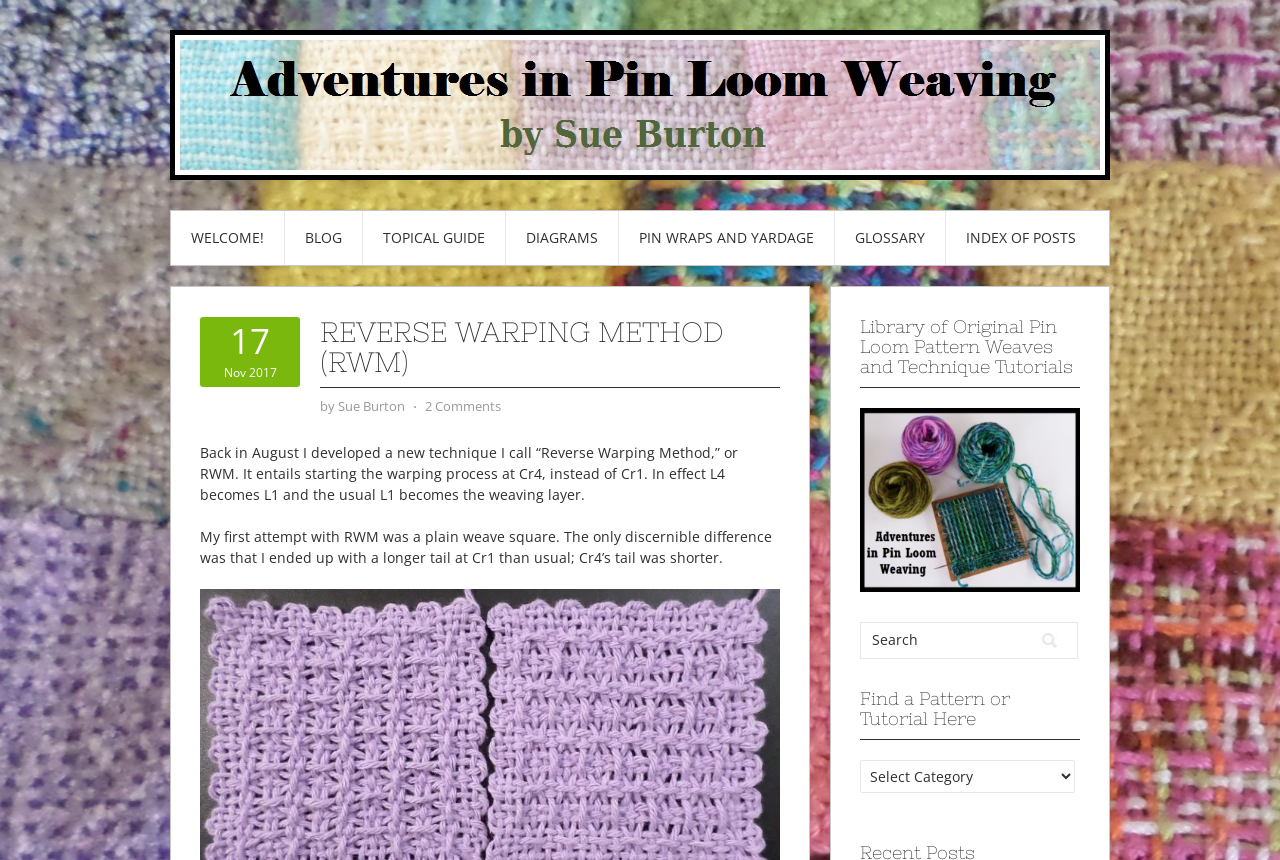Provide an in-depth caption for the elements present on the webpage.

The webpage is about the "Reverse Warping Method" (RWM) in pin loom weaving, with the title "Reverse Warping Method (RWM) – Adventures in Pin Loom Weaving" at the top. Below the title, there is a row of links, including "WELCOME!", "BLOG", "TOPICAL GUIDE", "DIAGRAMS", "PIN WRAPS AND YARDAGE", "GLOSSARY", and "INDEX OF POSTS". 

The main content of the webpage is a blog post about the RWM, written by Sue Burton. The post is divided into several paragraphs, with the first paragraph explaining the RWM technique. The text is positioned in the middle of the page, with a time stamp "17 Nov 2017" above it. 

To the right of the main content, there is a section titled "Library of Original Pin Loom Pattern Weaves and Technique Tutorials", which includes an image and a link. Below this section, there is a search box with a "Search" button. 

At the bottom of the page, there is a heading "Find a Pattern or Tutorial Here" with a dropdown combobox below it.